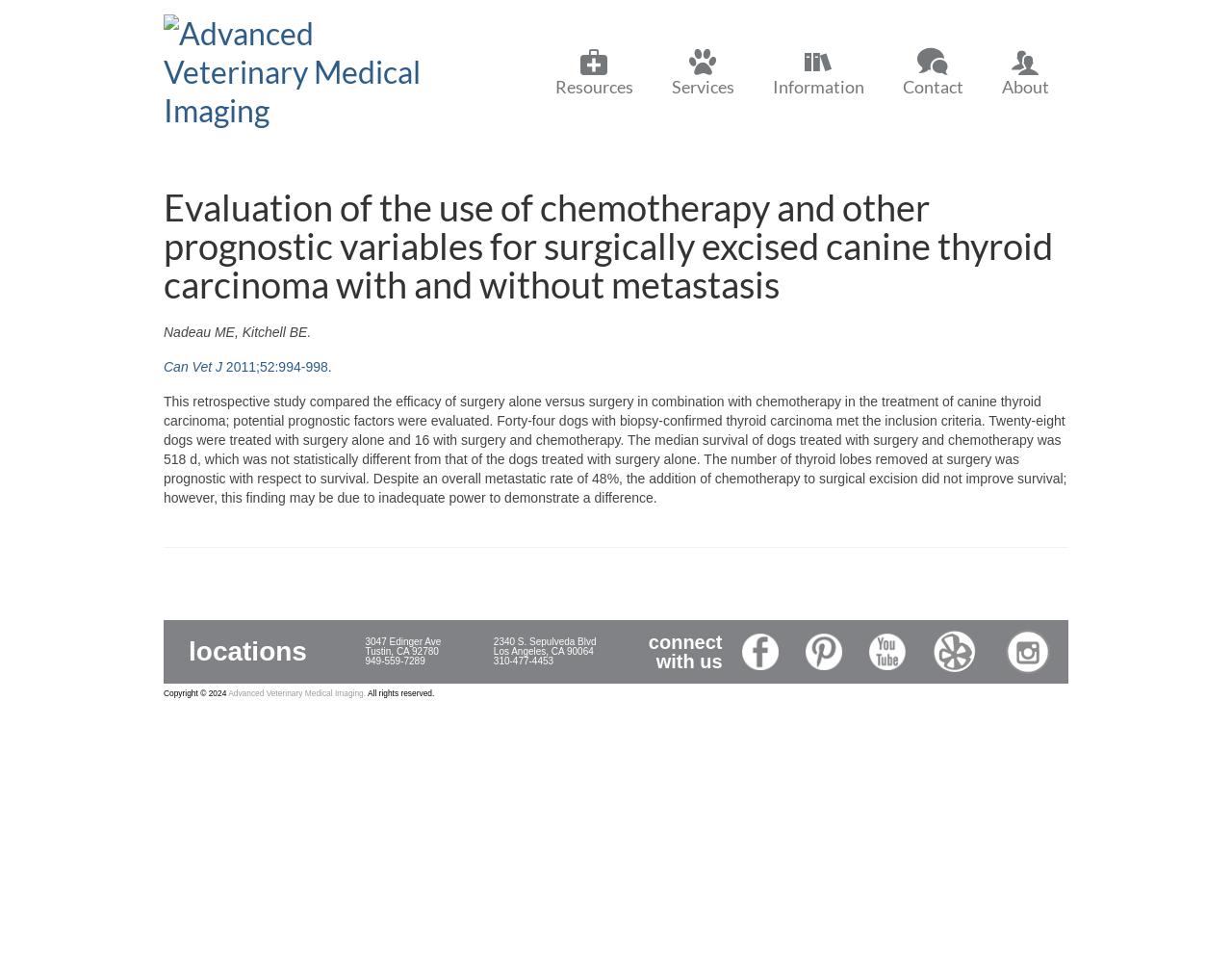What is the copyright year?
Please provide a single word or phrase based on the screenshot.

2024